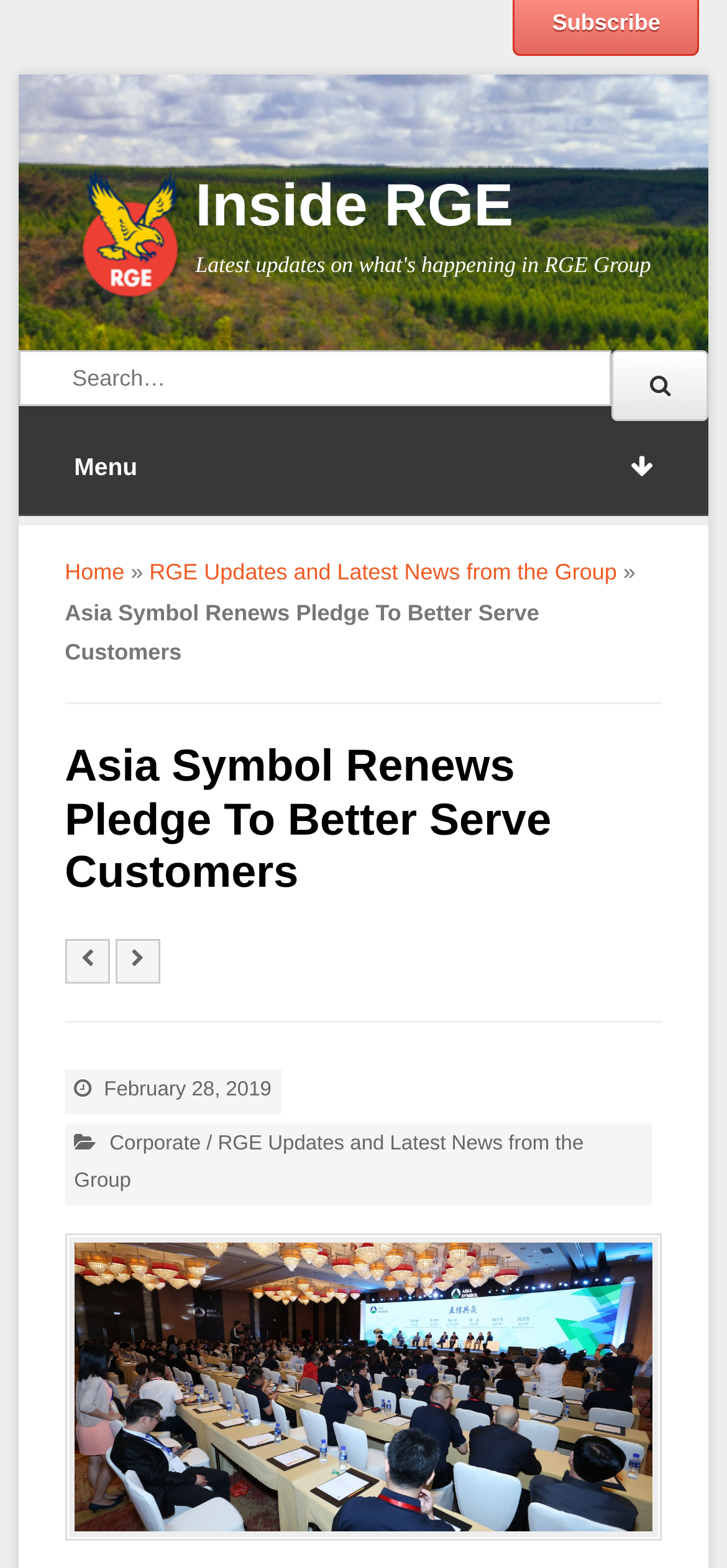Utilize the information from the image to answer the question in detail:
How many social media links are there?

There are two social media links, represented by the icons '' and '', which can be found below the heading 'Asia Symbol Renews Pledge To Better Serve Customers'.